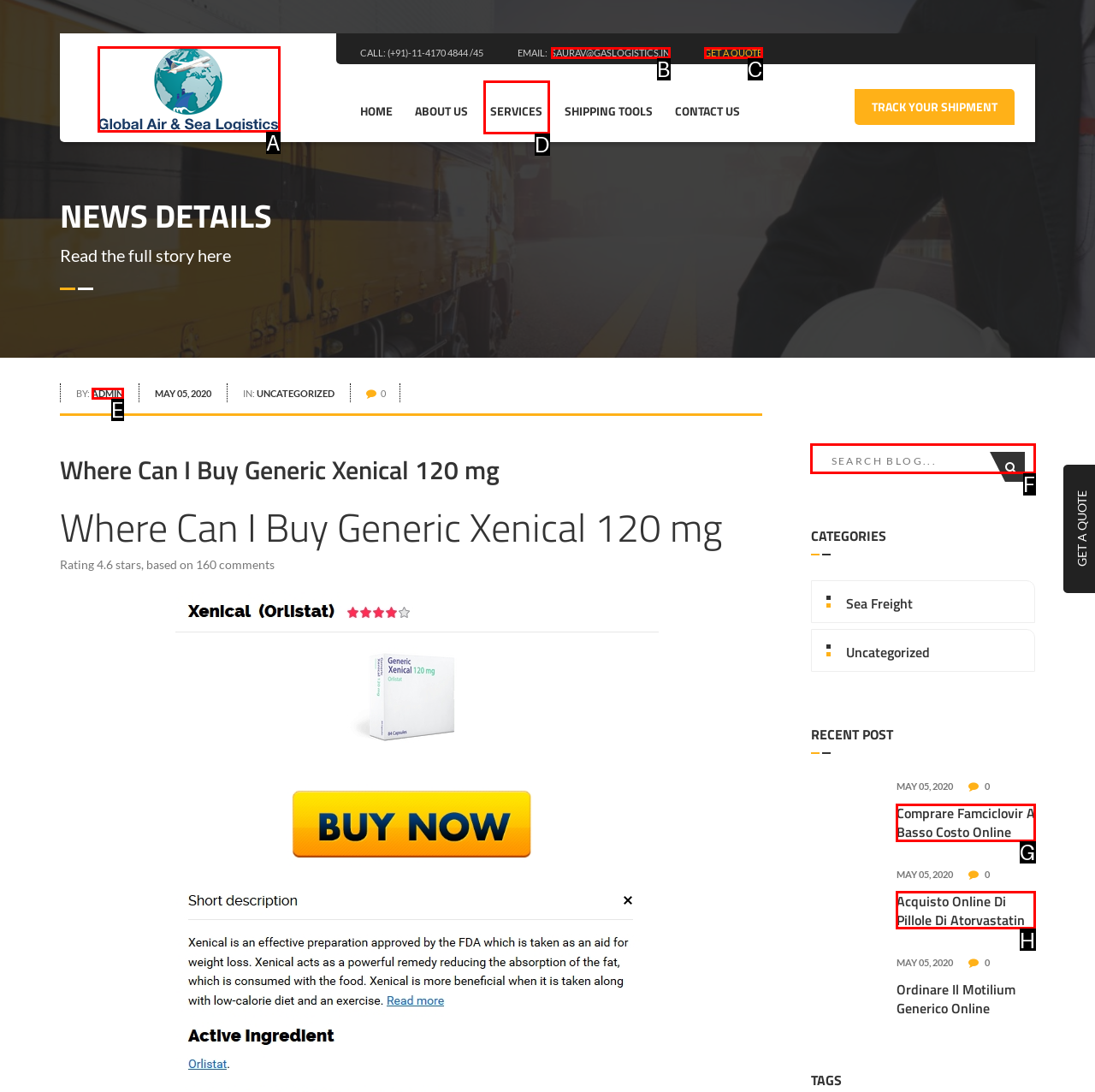Tell me the letter of the option that corresponds to the description: admin
Answer using the letter from the given choices directly.

E